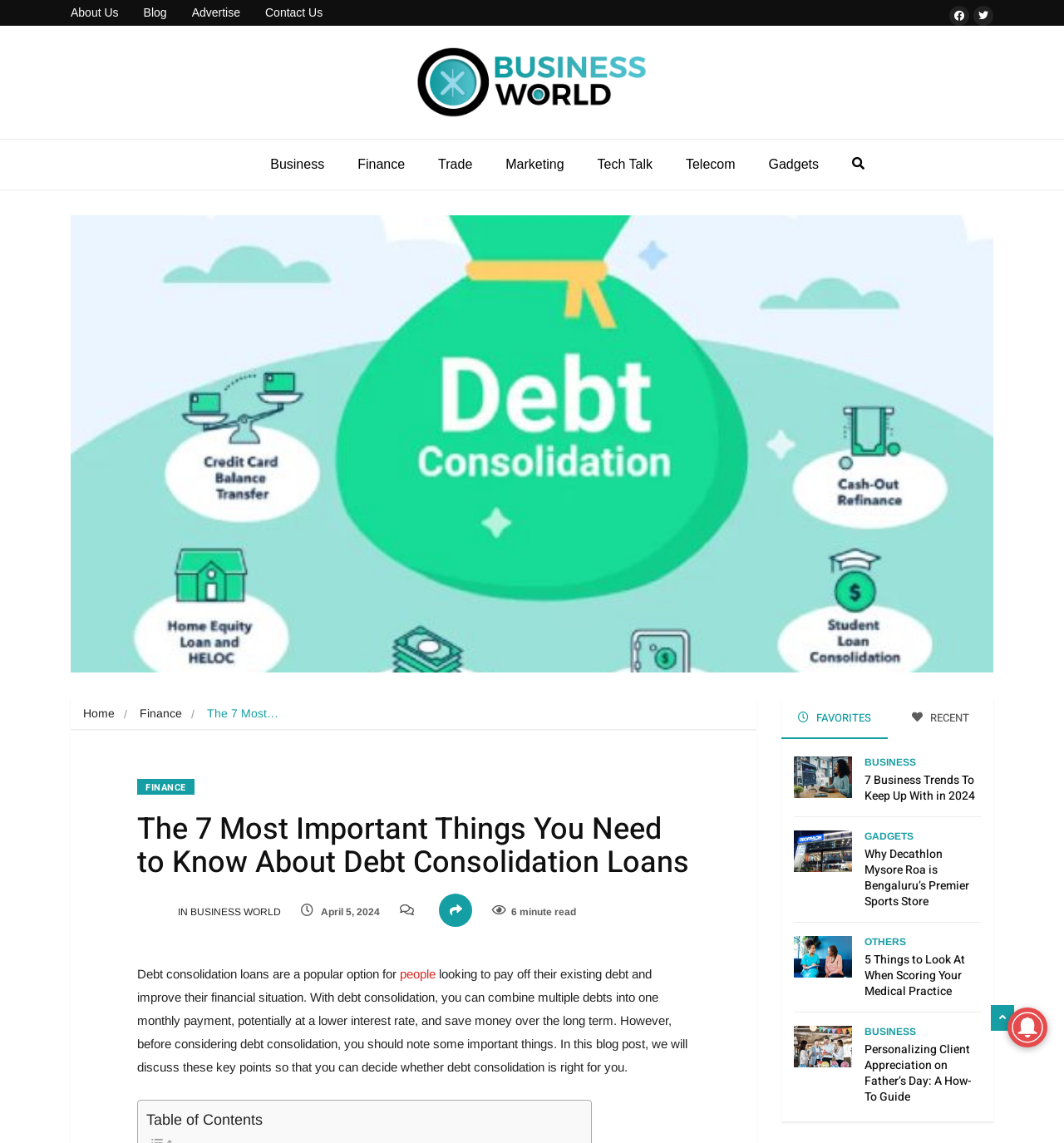Locate the bounding box coordinates of the element that needs to be clicked to carry out the instruction: "Click on the 'people' link". The coordinates should be given as four float numbers ranging from 0 to 1, i.e., [left, top, right, bottom].

[0.376, 0.846, 0.409, 0.858]